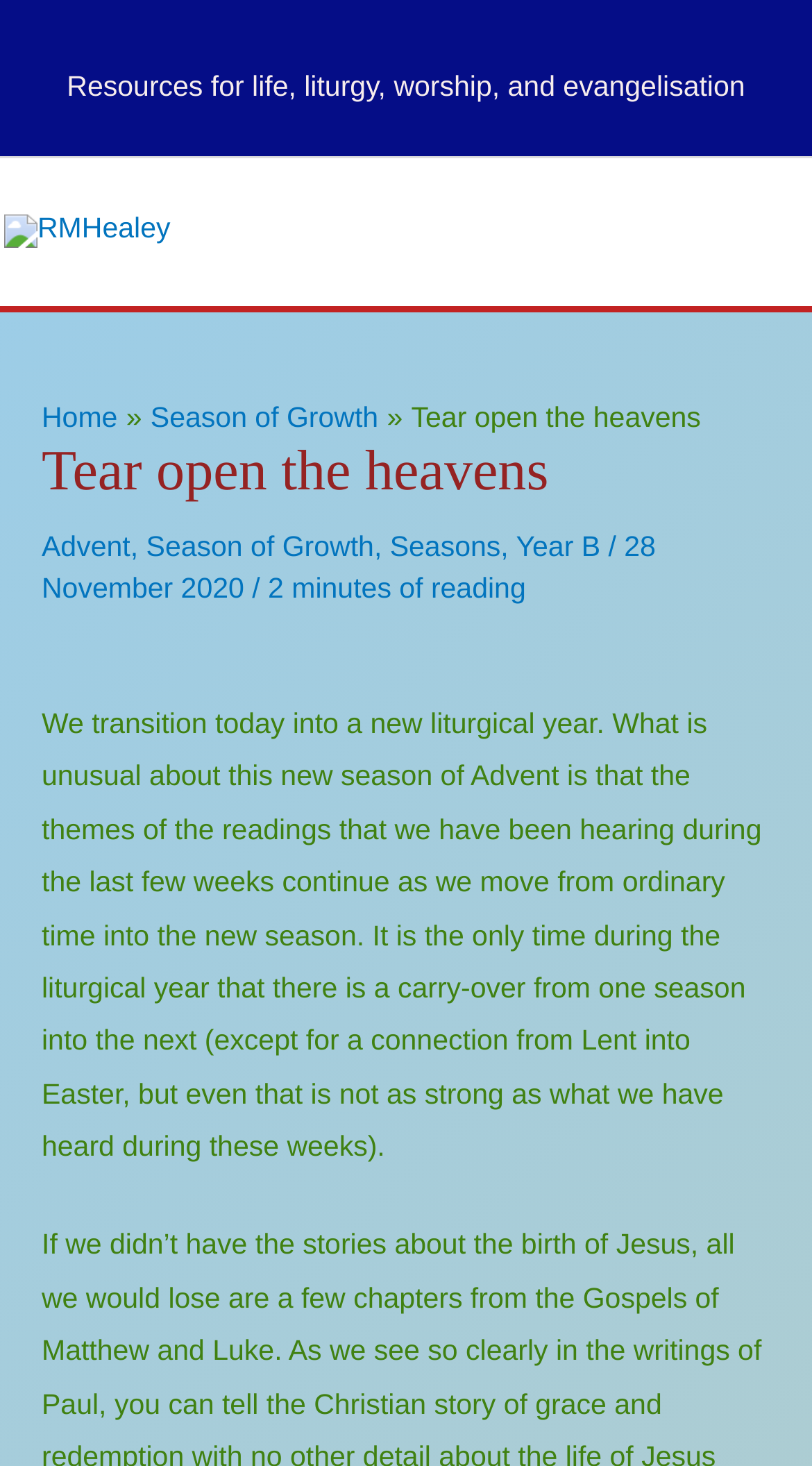Use the details in the image to answer the question thoroughly: 
How long does it take to read the article?

The time it takes to read the article can be found at the bottom of the webpage, where it says '2 minutes of reading'.